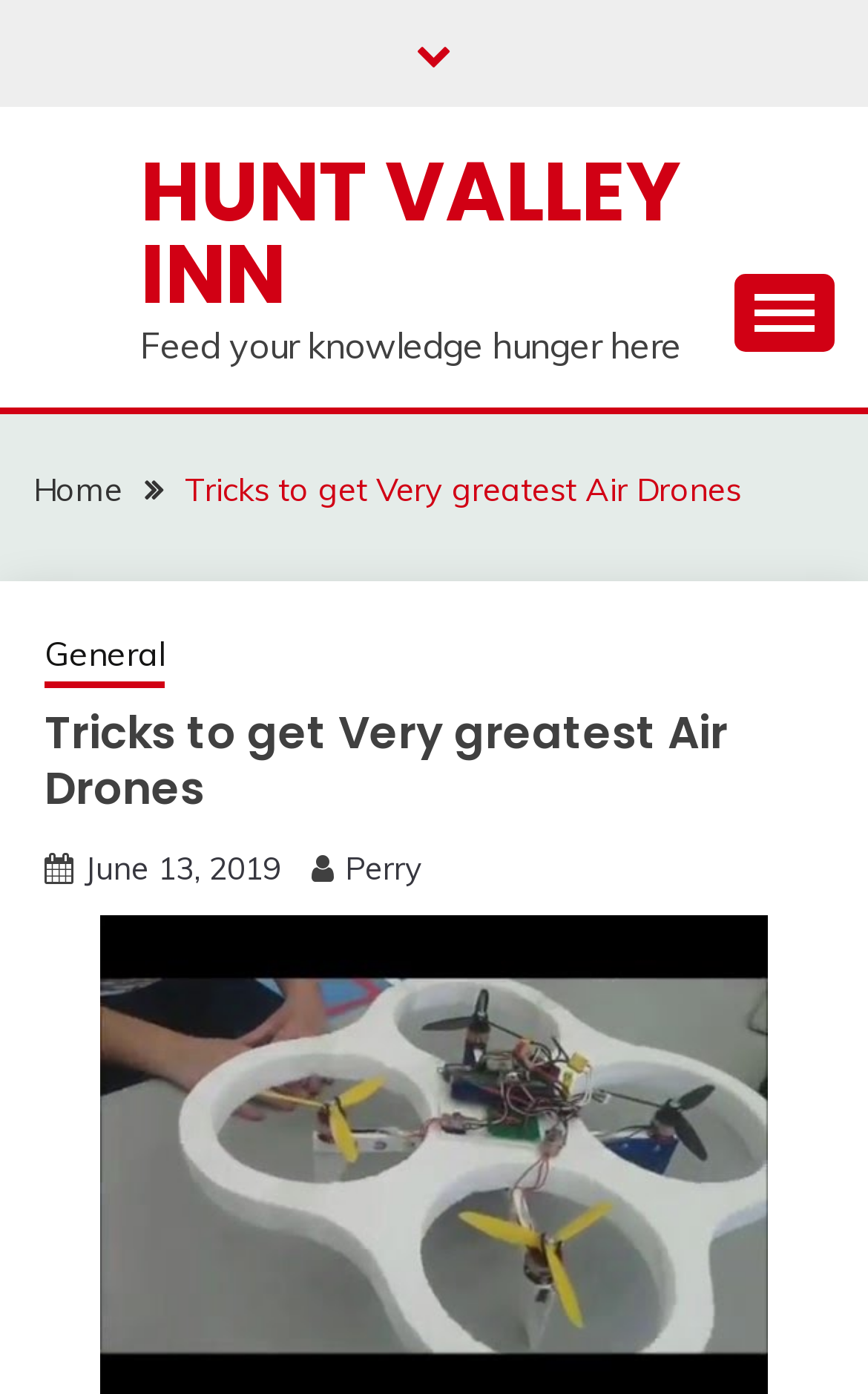Locate the bounding box coordinates of the clickable region to complete the following instruction: "Read the Tricks to get Very greatest Air Drones article."

[0.051, 0.506, 0.949, 0.586]